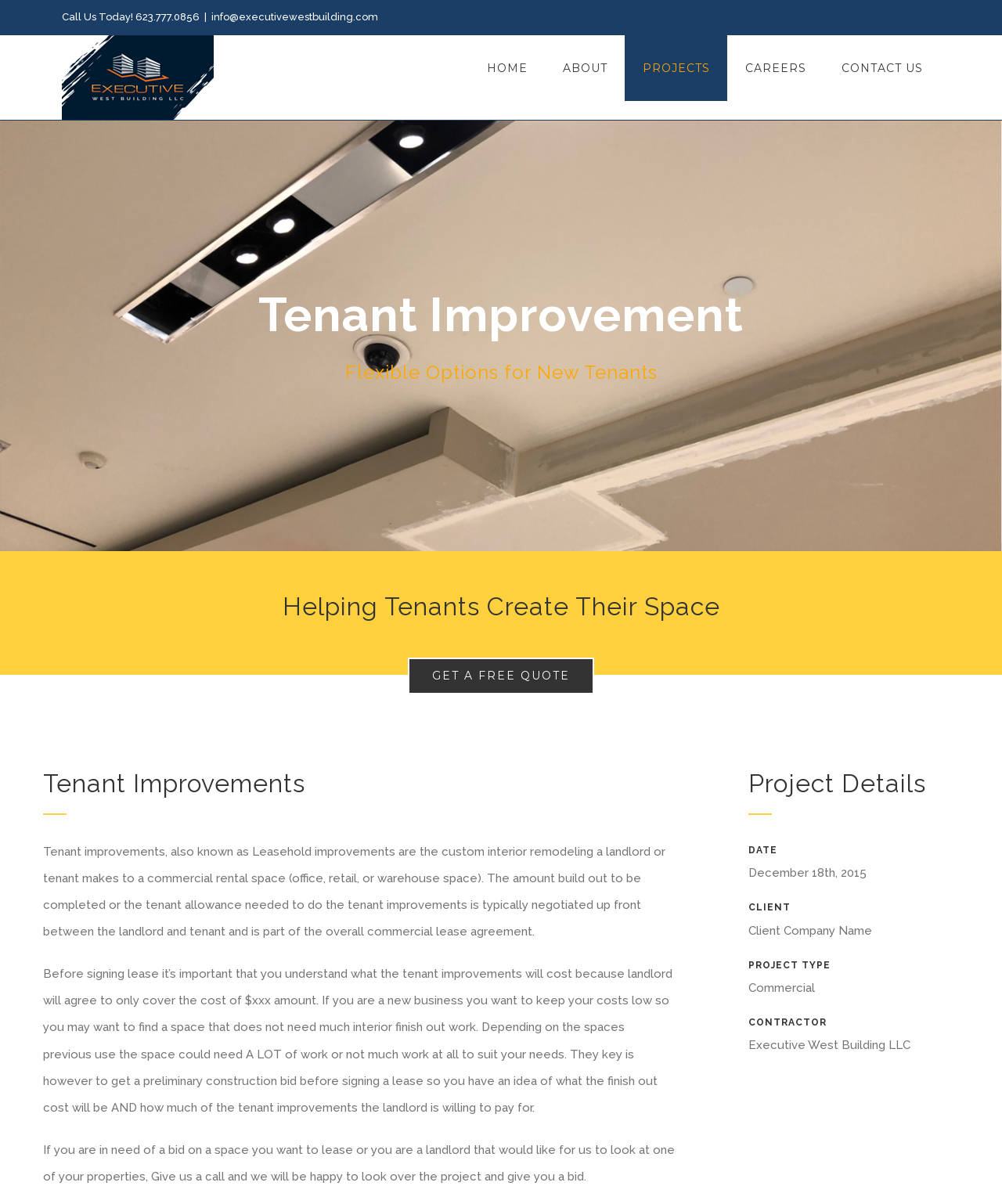What is the purpose of tenant improvements?
Look at the image and provide a short answer using one word or a phrase.

Custom interior remodeling